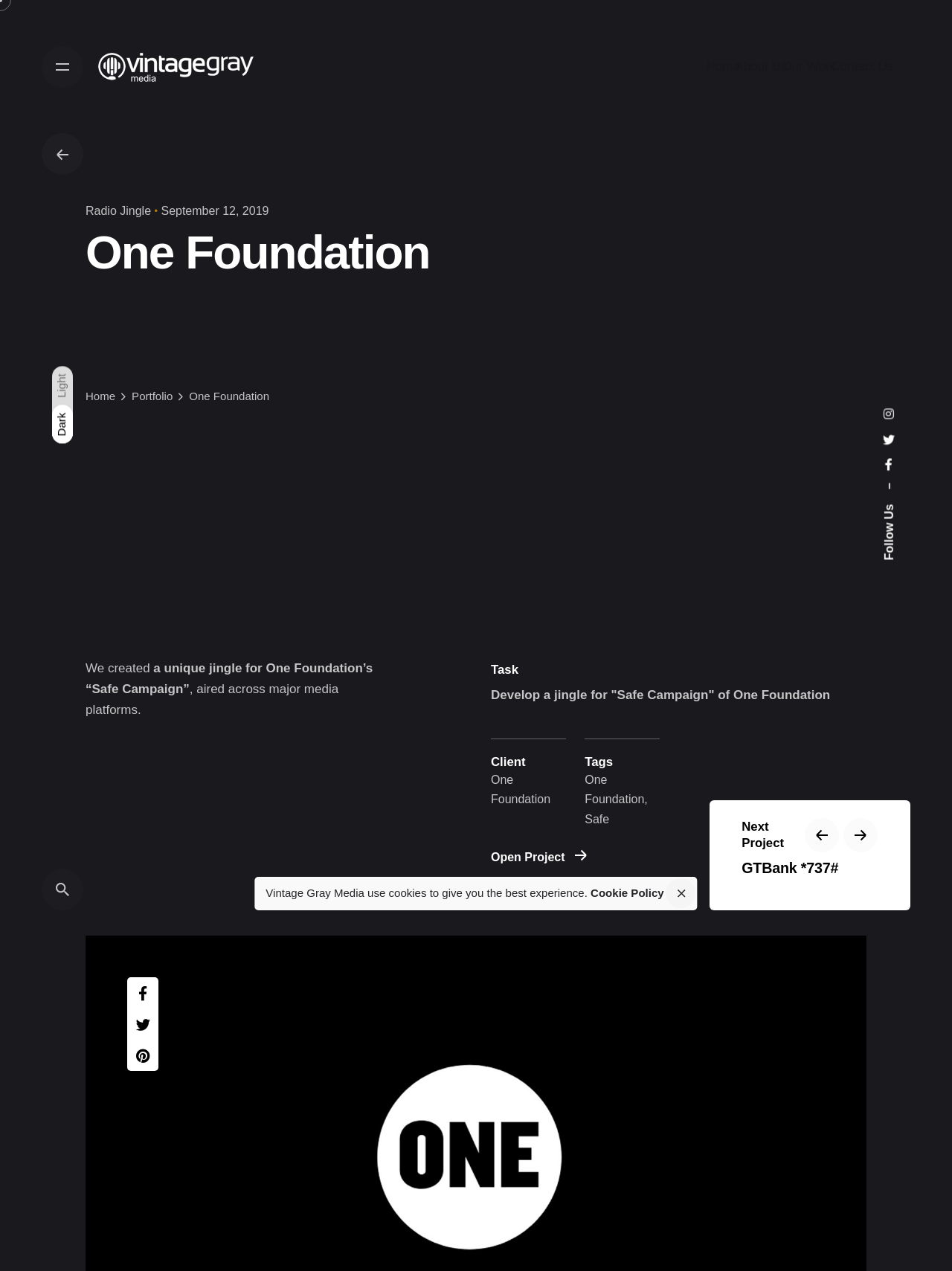Provide a thorough description of the webpage you see.

The webpage is titled "One Foundation - Vintage Gray Media" and appears to be a project showcase page. At the top left, there is a navigation menu with a "site-navigation" link, and a "Vintage Gray Media" logo with an image. Below the logo, there are four main navigation links: "Home", "About Us", "Our Work", and "Contact Us".

On the right side of the top section, there are social media links, including Facebook, Twitter, and LinkedIn, represented by their respective icons. Below these links, there is a "Follow Us" text with a dash and three more social media links.

The main content of the page is divided into sections. The first section has a heading "One Foundation" and a subheading "Radio Jingle". There is a brief description of the project, which is about creating a unique jingle for One Foundation's "Safe Campaign". Below this, there are three links: "Home", "Portfolio", and "One Foundation".

The next section has a heading "Task" and describes the task of developing a jingle for the "Safe Campaign". Below this, there is a "Client" section with a heading and a link to "One Foundation". There is also a "Tags" section with links to "One Foundation" and "Safe".

On the right side of the page, there is a "Next Project" section with a link to "GTBank *737#" and two image links. Below this, there is a section about cookies, with a link to "Cookie Policy".

At the bottom of the page, there is a newsletter subscription section with a heading "Subscribe to our newsletter" and a brief description. There is a textbox to enter an email address and a "Subscribe" button. There is also a "No, thanks" link. On the bottom left, there are two more social media links, and on the bottom right, there is a "Back" link and a "Dark" and "Light" theme toggle.